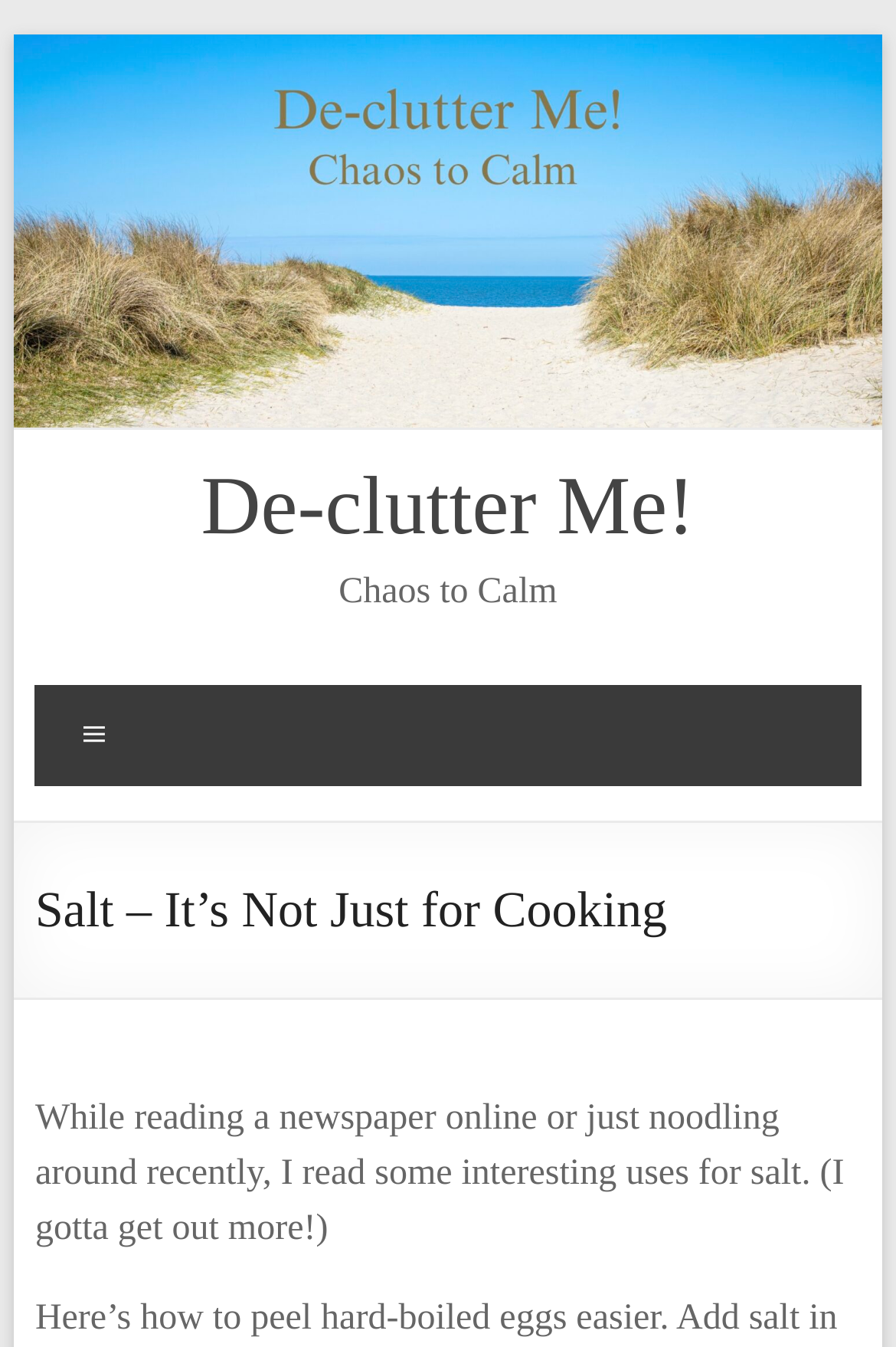Predict the bounding box of the UI element based on this description: "De-clutter Me!".

[0.224, 0.342, 0.775, 0.41]